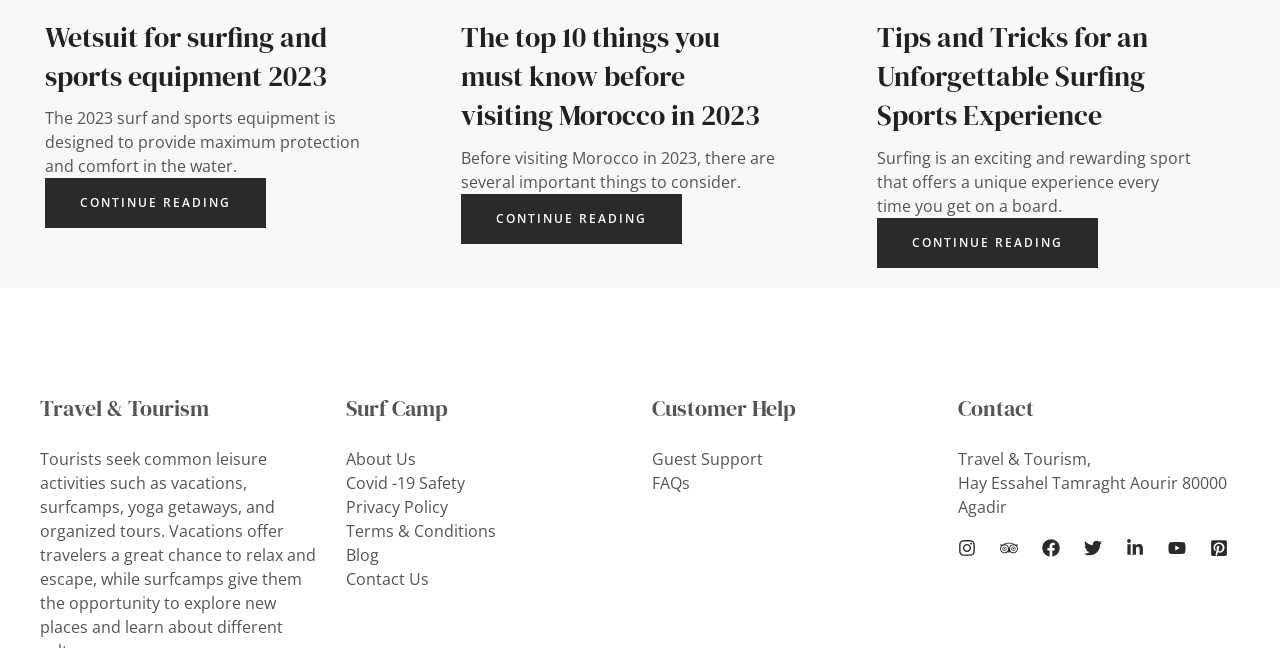Point out the bounding box coordinates of the section to click in order to follow this instruction: "Check recent posts".

None